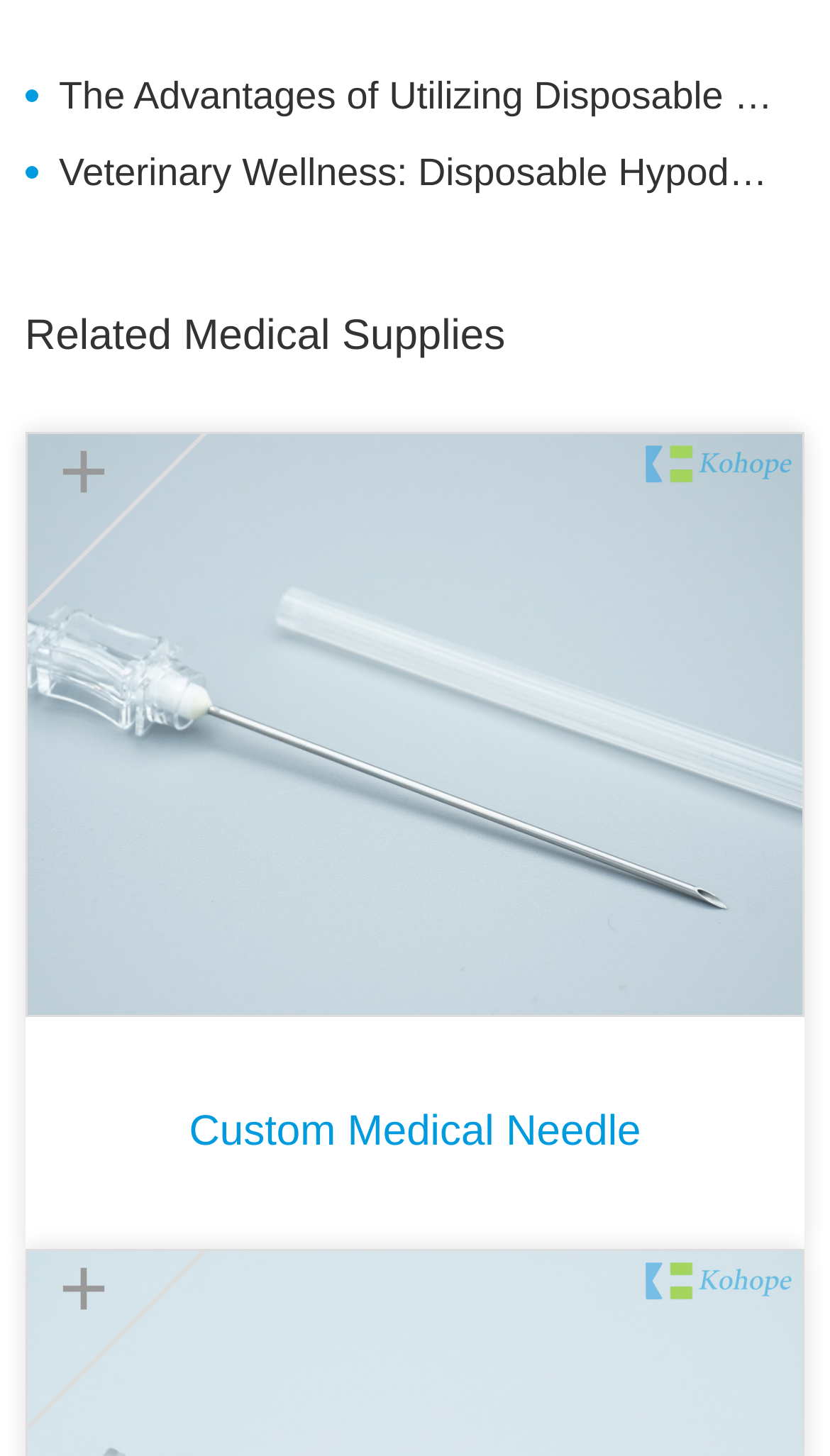Provide the bounding box coordinates of the HTML element described as: "Tiktok". The bounding box coordinates should be four float numbers between 0 and 1, i.e., [left, top, right, bottom].

None